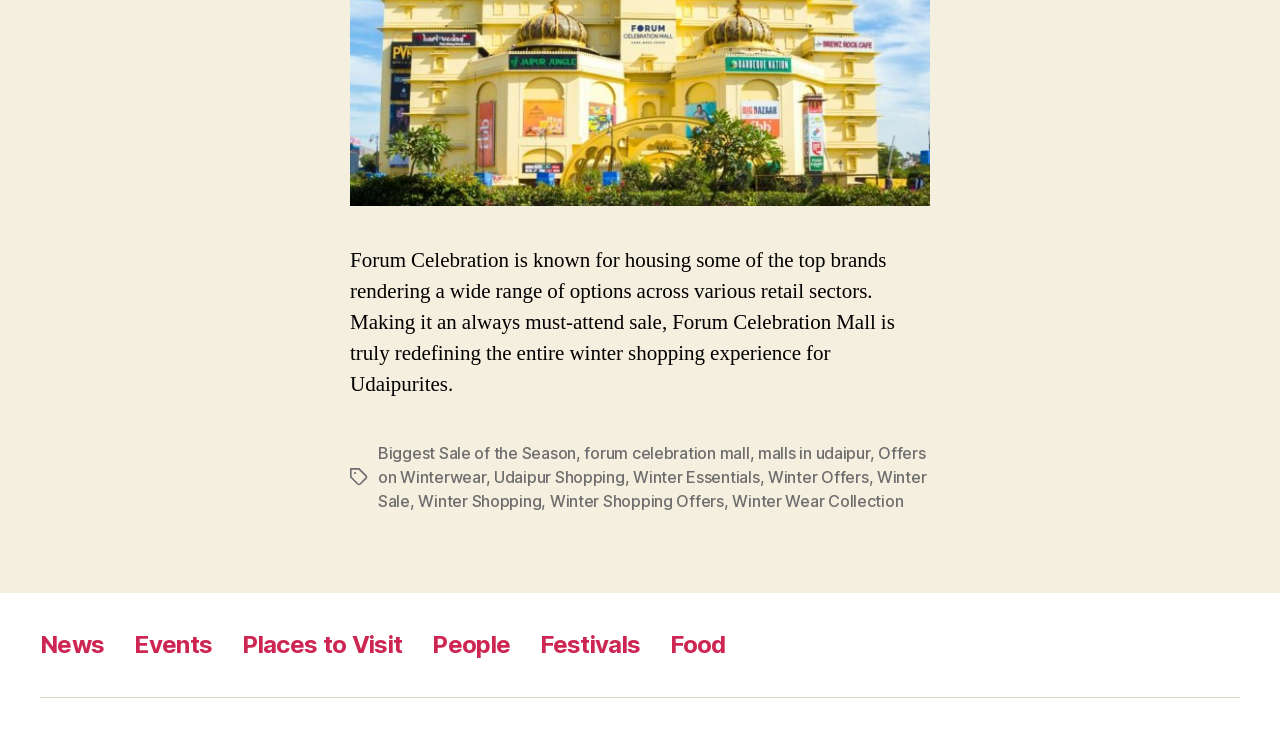Find the bounding box coordinates of the element's region that should be clicked in order to follow the given instruction: "Go to 'News'". The coordinates should consist of four float numbers between 0 and 1, i.e., [left, top, right, bottom].

[0.031, 0.858, 0.082, 0.897]